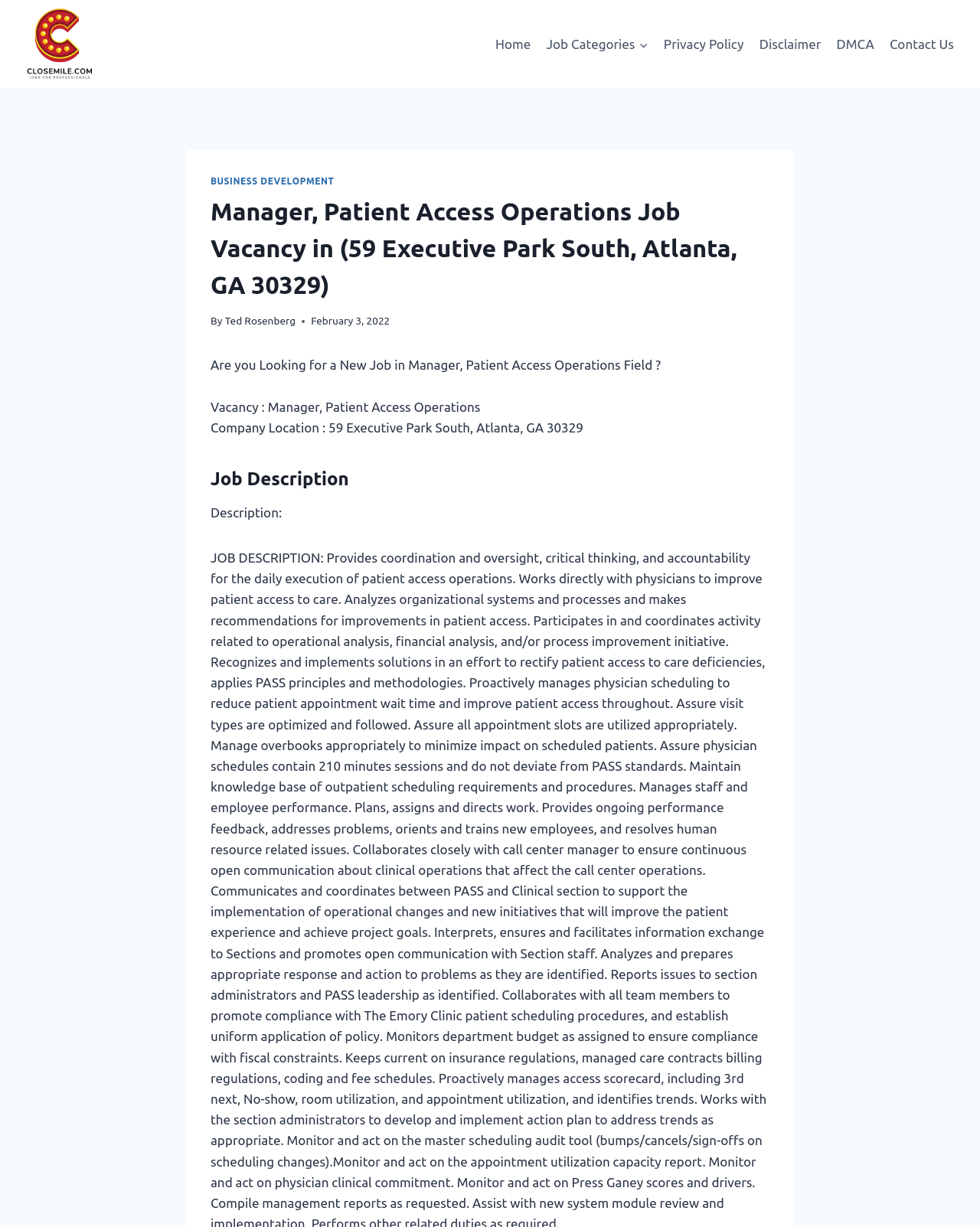Locate the bounding box coordinates of the clickable area to execute the instruction: "visit Closemile.com". Provide the coordinates as four float numbers between 0 and 1, represented as [left, top, right, bottom].

[0.027, 0.006, 0.095, 0.065]